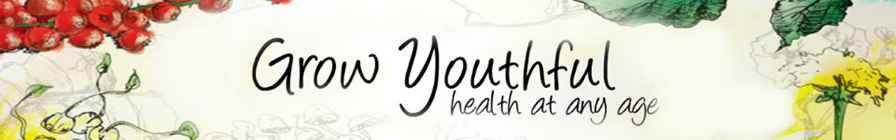Explain the details of the image comprehensively.

The image features the title "Grow Youthful," accompanied by the tagline "health at any age." This artistic design is characterized by a soft, watercolor-like background, with delicate line drawings of various plants and fruits, emphasizing the theme of health and vitality. The vibrant red berries and green leaves evoke freshness and nourishment, suggesting a connection to nature and well-being. Overall, the image encapsulates a holistic approach to health, encouraging individuals to embrace wellness and vitality throughout their life stages.